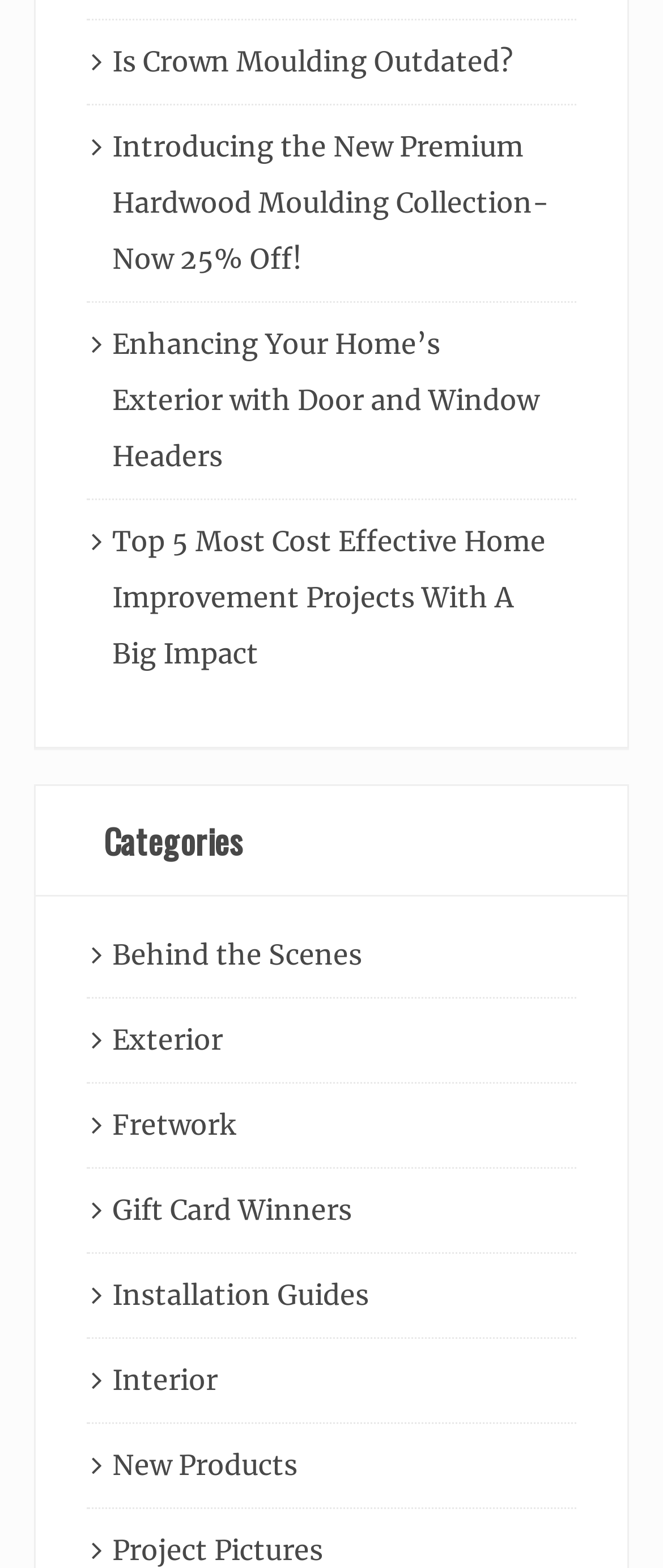Please provide a comprehensive answer to the question below using the information from the image: What is the general topic of the webpage?

The webpage contains links related to home improvement, such as crown moulding, exterior and interior design, and project pictures, which suggests that the general topic of the webpage is home improvement.